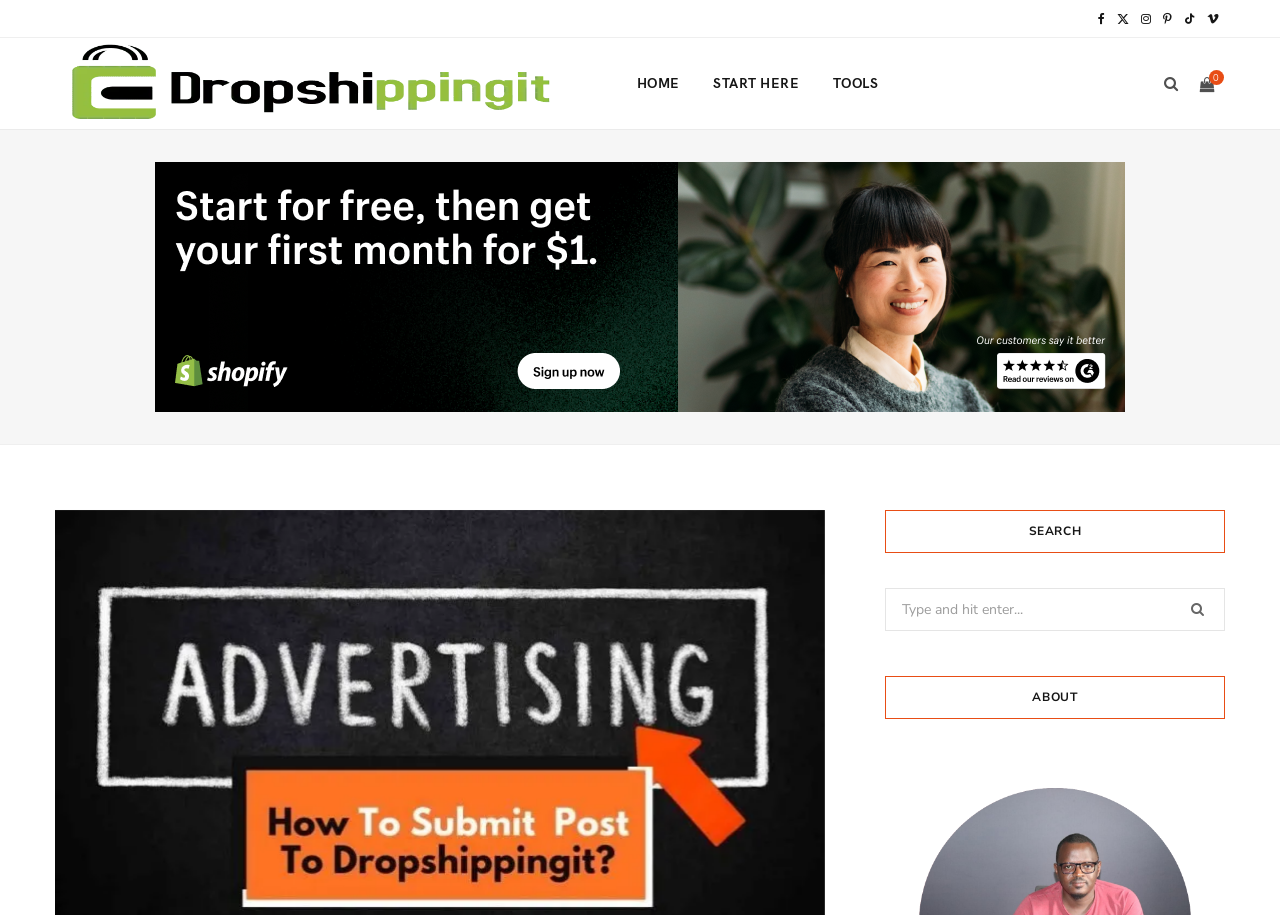Create an elaborate caption for the webpage.

The webpage is titled "Submit Post" and appears to be a page for submitting content to the website dropshippingit.com. At the top of the page, there are social media links to Facebook, Twitter, Instagram, Pinterest, TikTok, and Vimeo, aligned horizontally and taking up the full width of the page.

Below the social media links, there is a logo for Dropshippingit, which is an image with a link to the website's homepage. To the right of the logo, there are navigation links to "HOME", "START HERE", "TOOLS", and a shopping cart icon with a "0" indicator.

In the main content area, there is a search bar with a heading "SEARCH" above it. The search bar has a text input field and a button with a magnifying glass icon. Below the search bar, there is a heading "ABOUT".

At the top right corner of the page, there is a link with a lock icon, which may indicate a secure connection or a login/register feature.